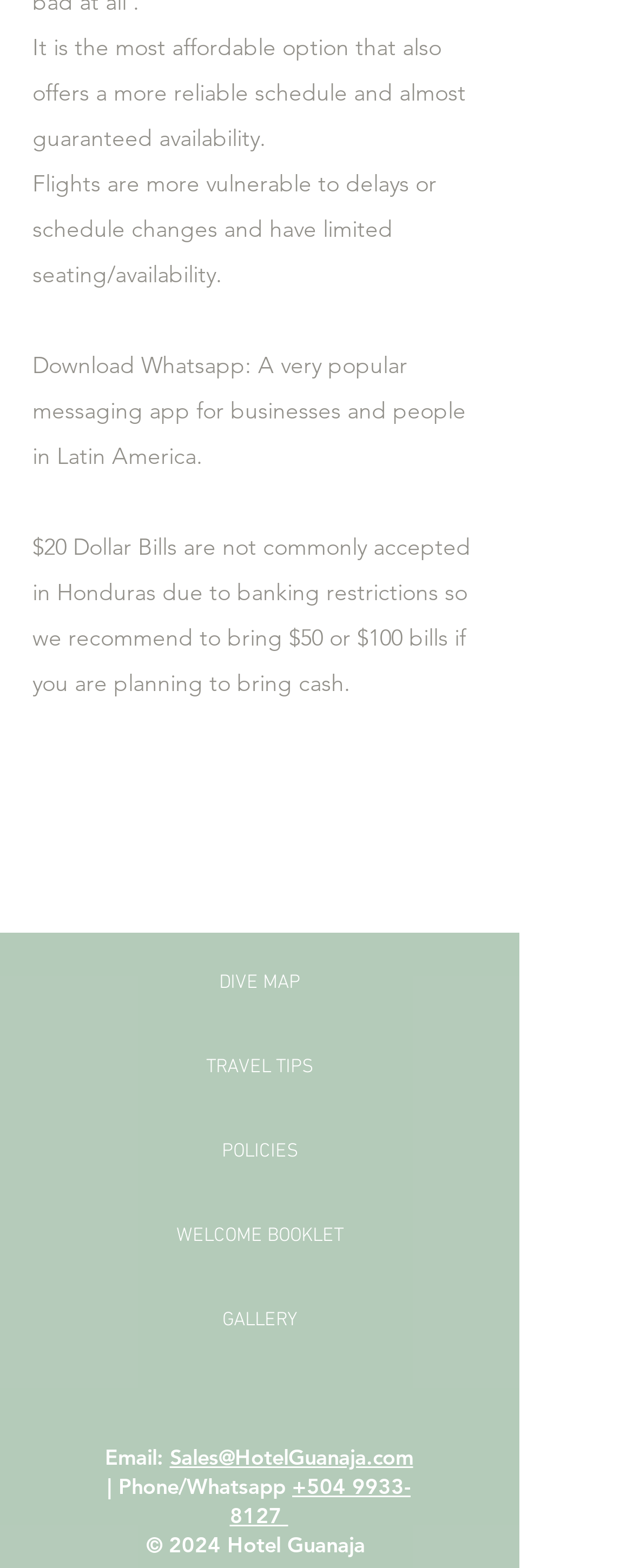Determine the bounding box coordinates of the region to click in order to accomplish the following instruction: "Click on DIVE MAP". Provide the coordinates as four float numbers between 0 and 1, specifically [left, top, right, bottom].

[0.205, 0.605, 0.615, 0.649]